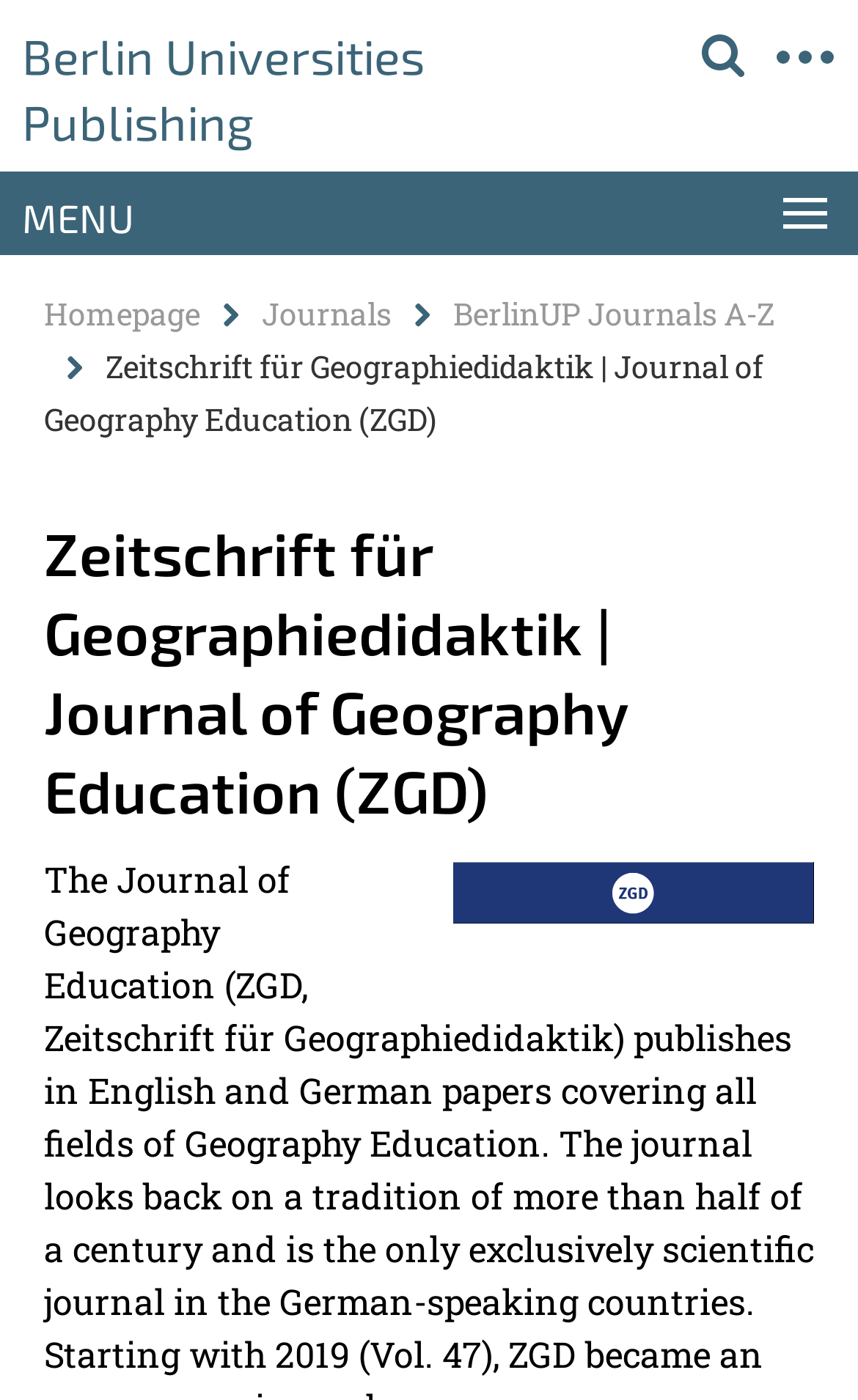Use the information in the screenshot to answer the question comprehensively: What is the publisher of the journal?

The publisher of the journal can be found in the root element of the webpage, which is 'Zeitschrift für Geographiedidaktik | Journal of Geography Education (ZGD) • Berlin Universities Publishing'. The publisher is the last part of the root element text.